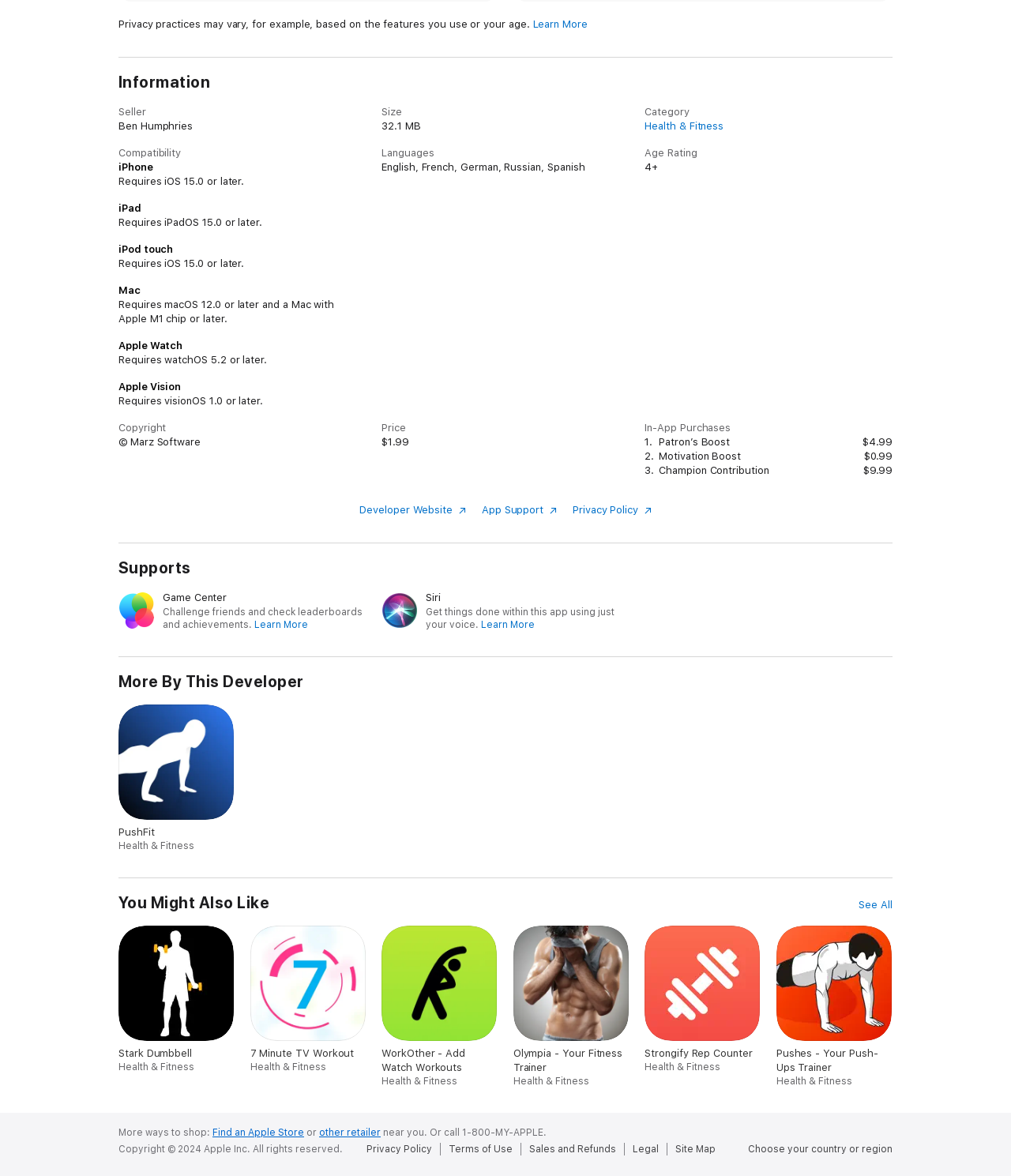Identify the bounding box coordinates for the element you need to click to achieve the following task: "View health and fitness category". Provide the bounding box coordinates as four float numbers between 0 and 1, in the form [left, top, right, bottom].

[0.638, 0.102, 0.716, 0.112]